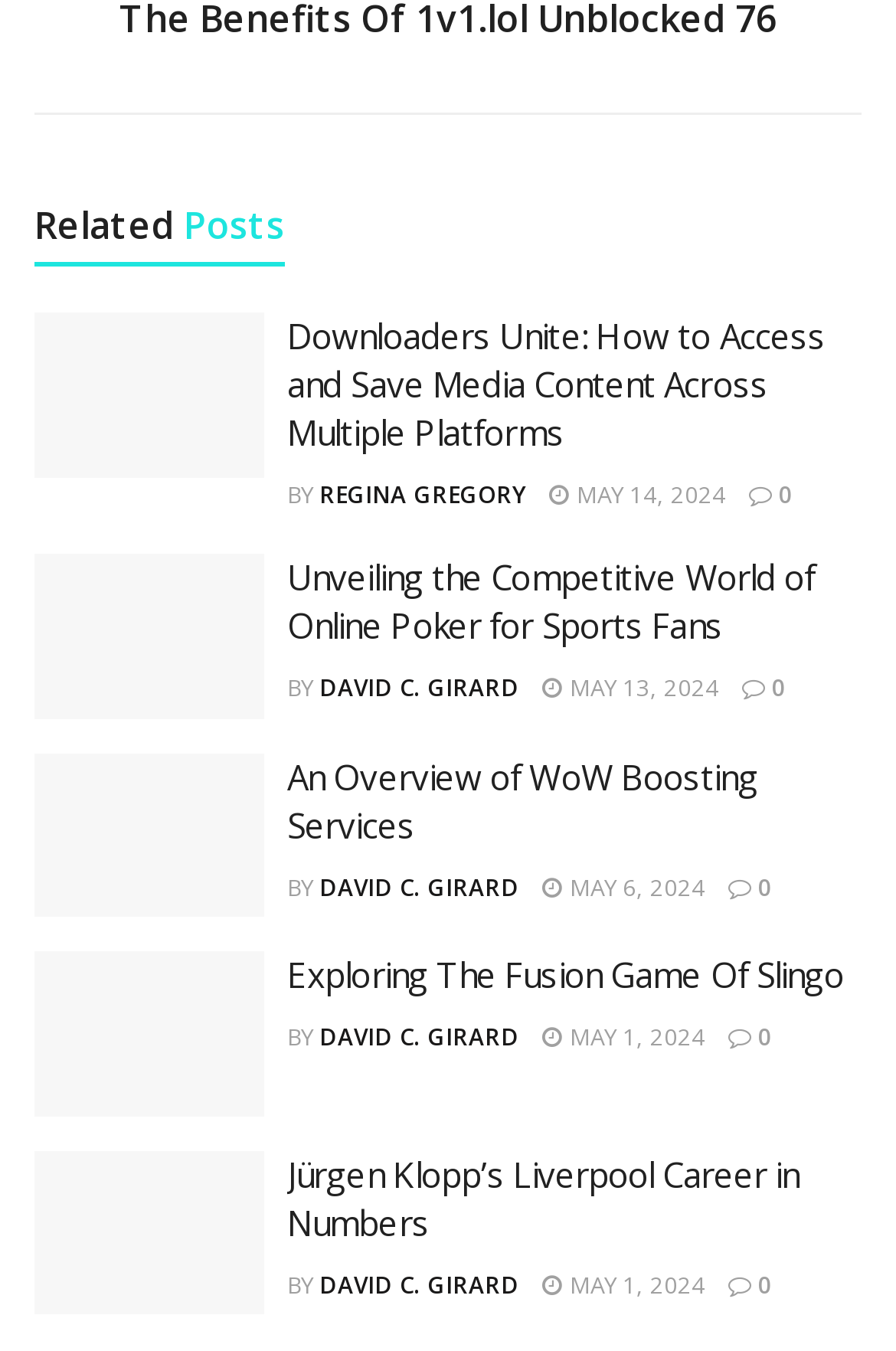Please find the bounding box coordinates of the element that must be clicked to perform the given instruction: "Read the article 'Jürgen Klopp’s Liverpool Career in Numbers'". The coordinates should be four float numbers from 0 to 1, i.e., [left, top, right, bottom].

[0.321, 0.852, 0.962, 0.923]